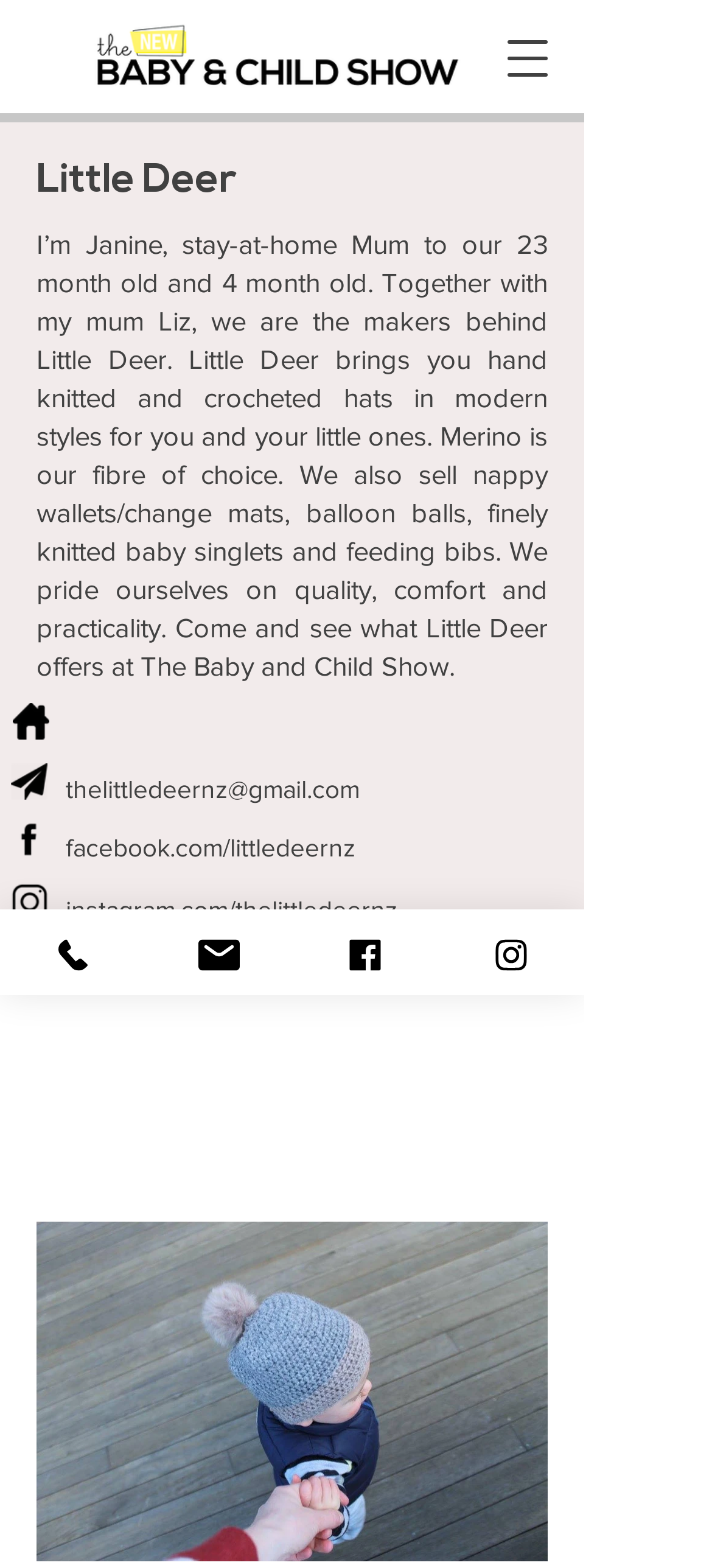Using the information in the image, could you please answer the following question in detail:
What is the preferred fibre for Little Deer products?

The static text on the webpage mentions that 'Merino is our fibre of choice.'